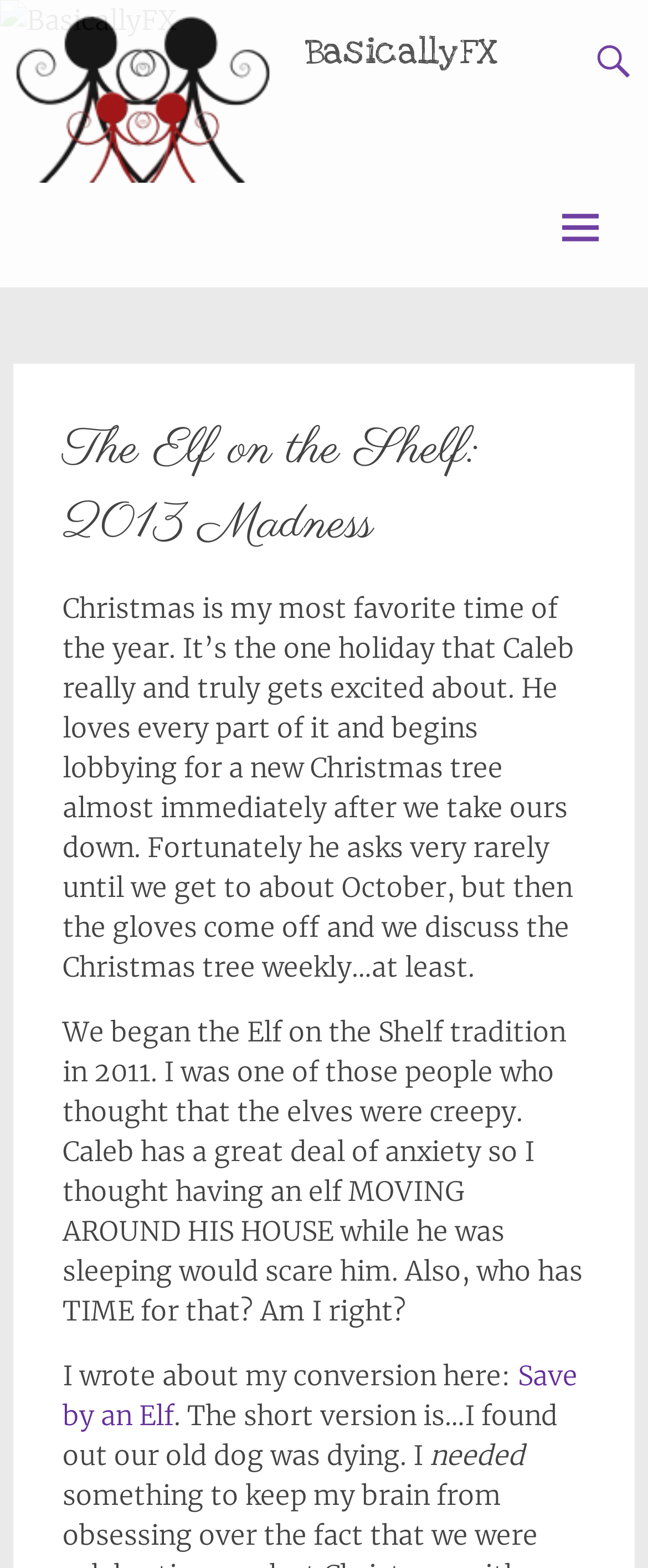What is Caleb excited about?
Based on the image, answer the question in a detailed manner.

According to the webpage, Caleb really and truly gets excited about Christmas, and he loves every part of it.